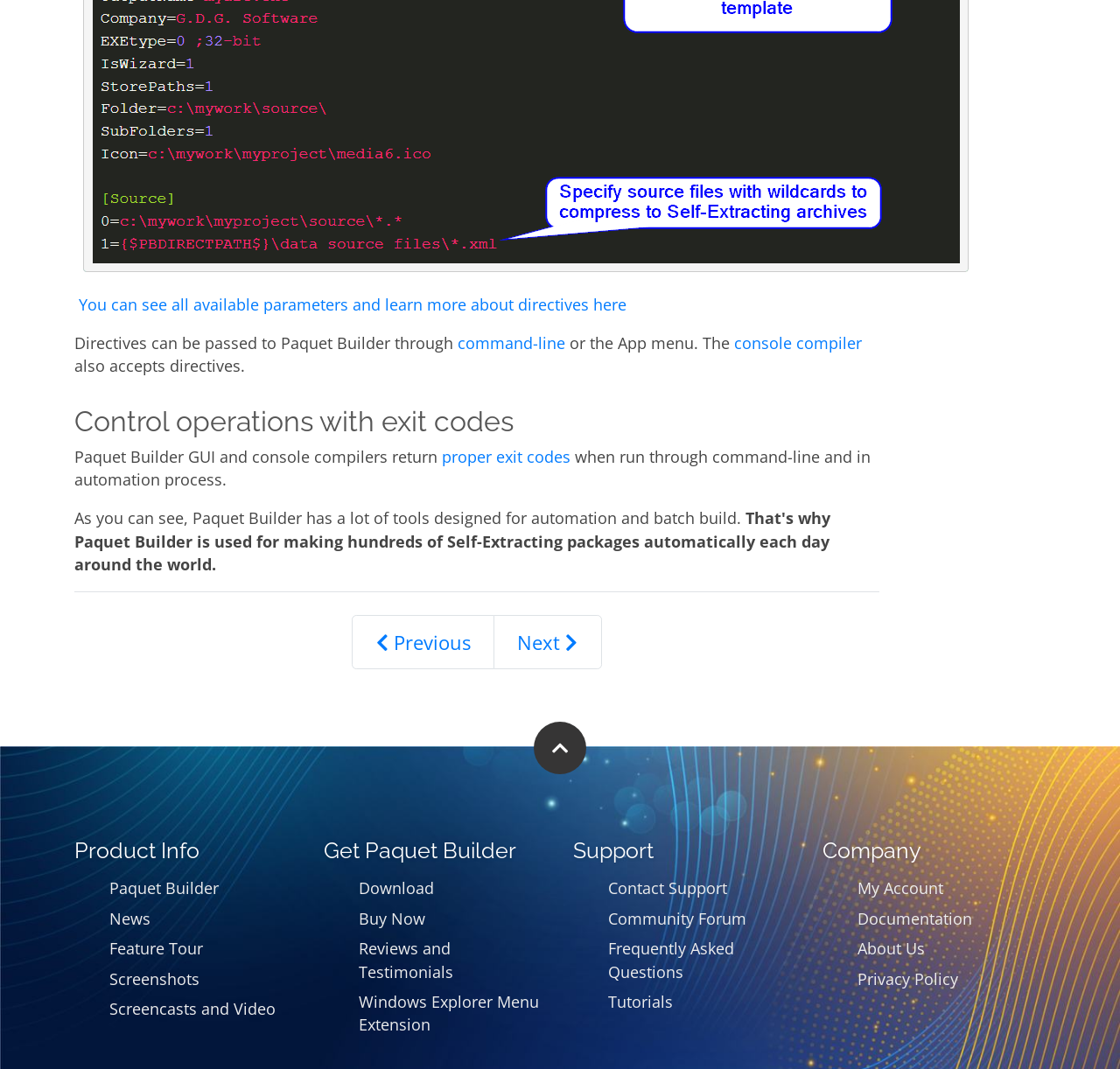Kindly determine the bounding box coordinates for the clickable area to achieve the given instruction: "Open the console compiler".

[0.655, 0.311, 0.77, 0.33]